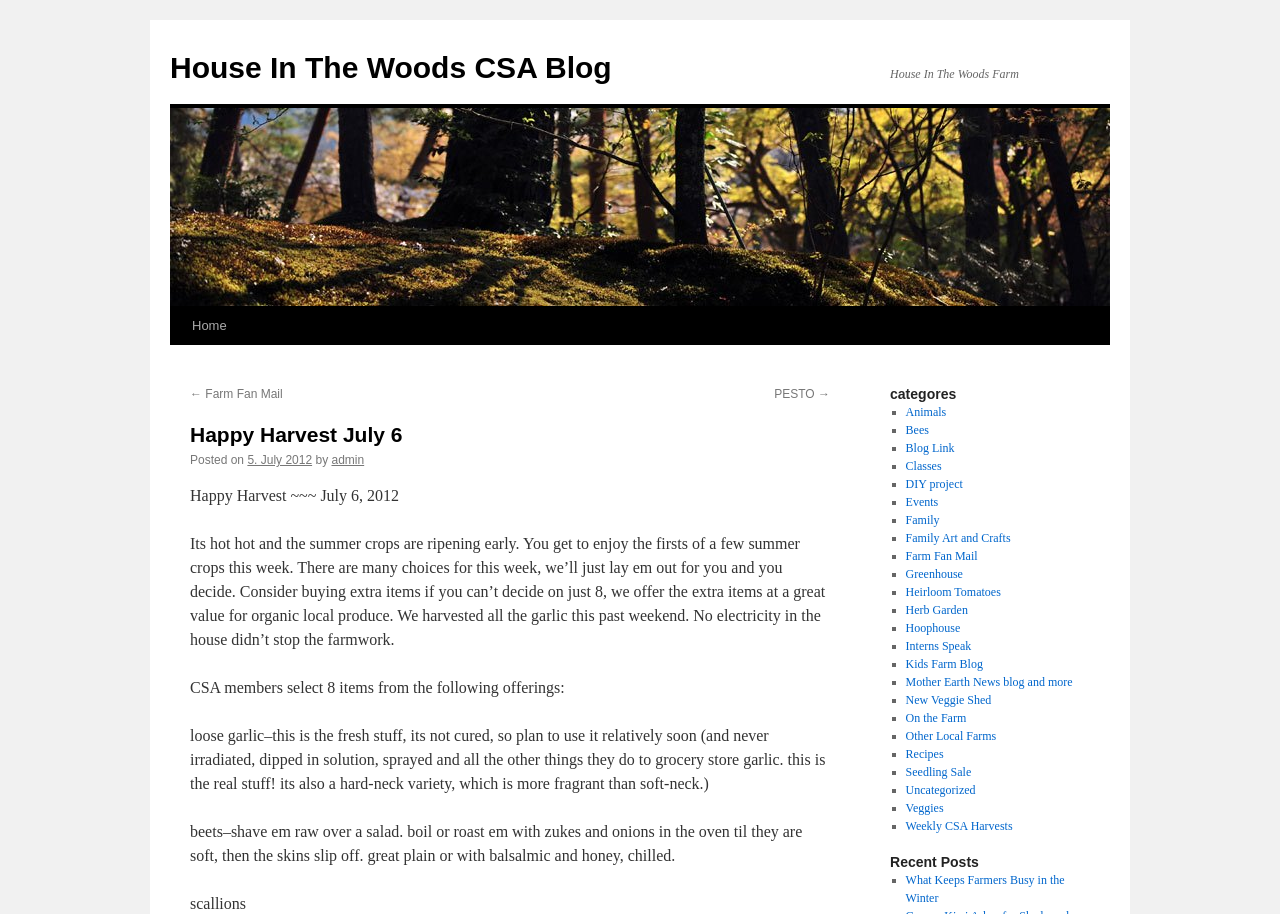Determine the bounding box coordinates of the clickable element to complete this instruction: "Follow on Facebook". Provide the coordinates in the format of four float numbers between 0 and 1, [left, top, right, bottom].

None